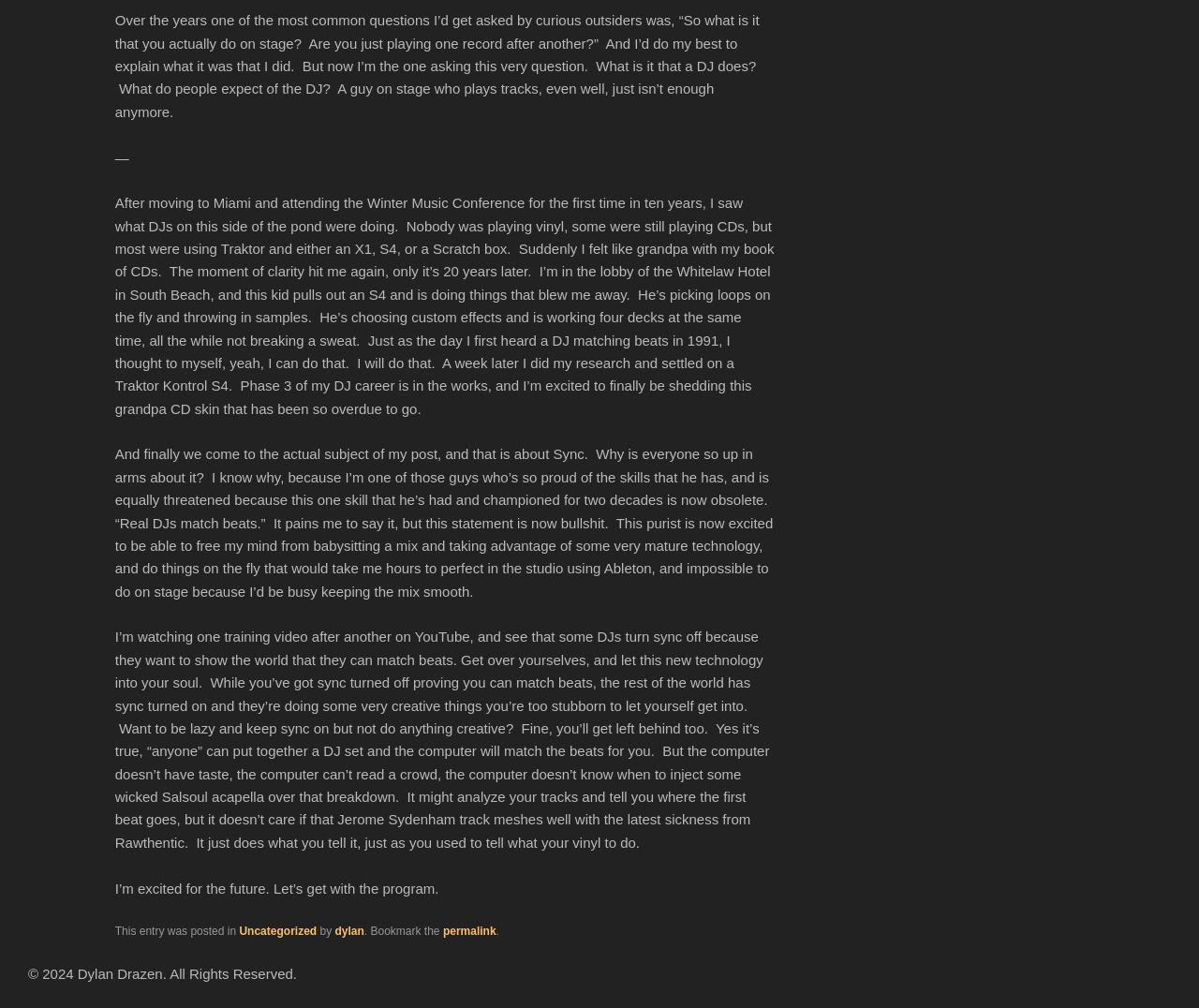What is the author's current stage in their DJ career?
Provide a fully detailed and comprehensive answer to the question.

The author mentions that they are in Phase 3 of their DJ career, which involves using Traktor Kontrol S4 and shedding their old ways of playing CDs.